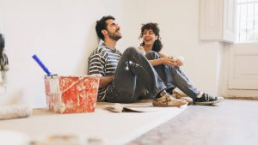Give a concise answer using only one word or phrase for this question:
What is the source of light in the room?

Natural light